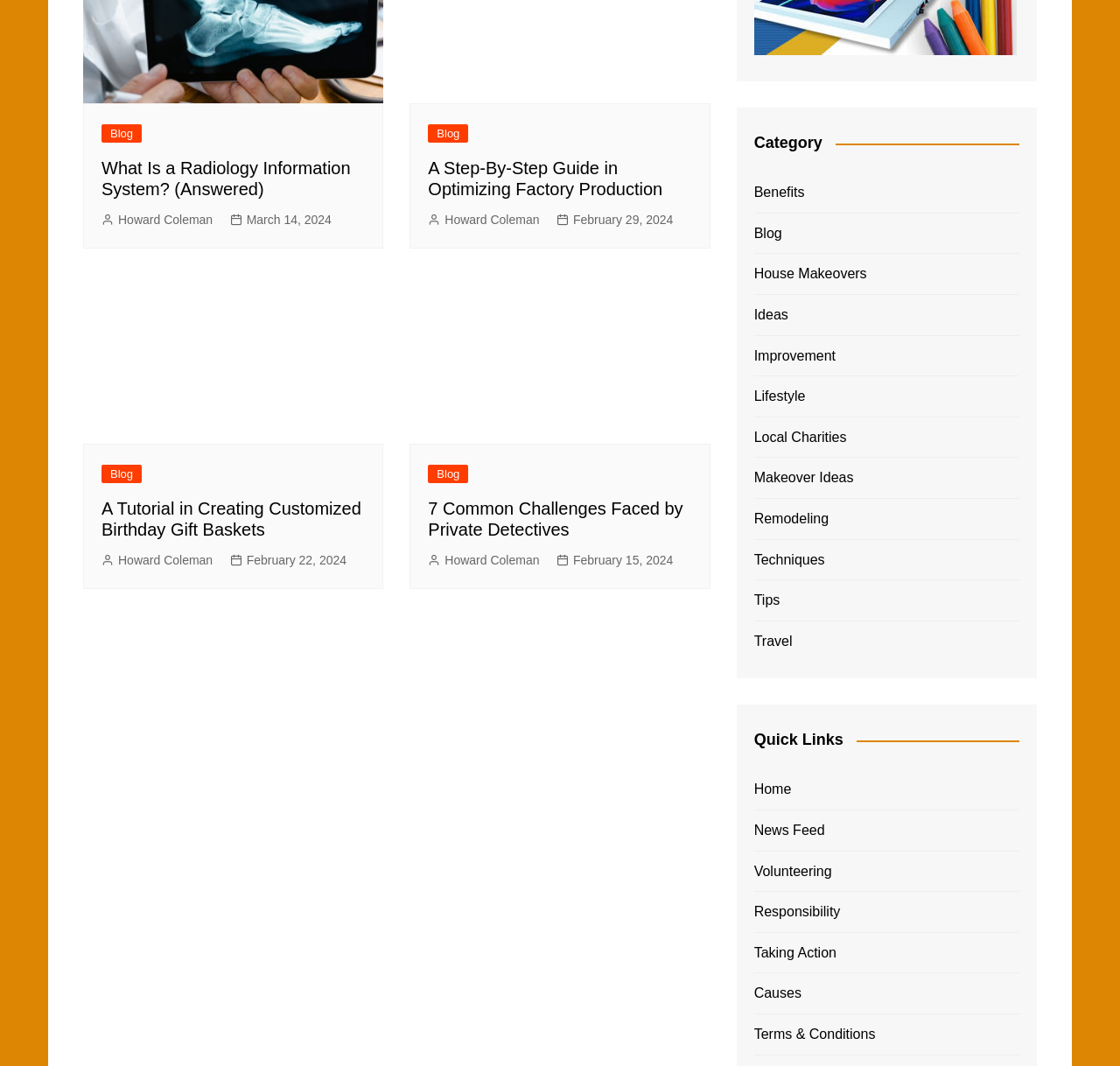What is the category of the first blog post?
With the help of the image, please provide a detailed response to the question.

The first blog post has a heading 'What Is a Radiology Information System? (Answered)' which indicates that the category of this post is related to radiology.